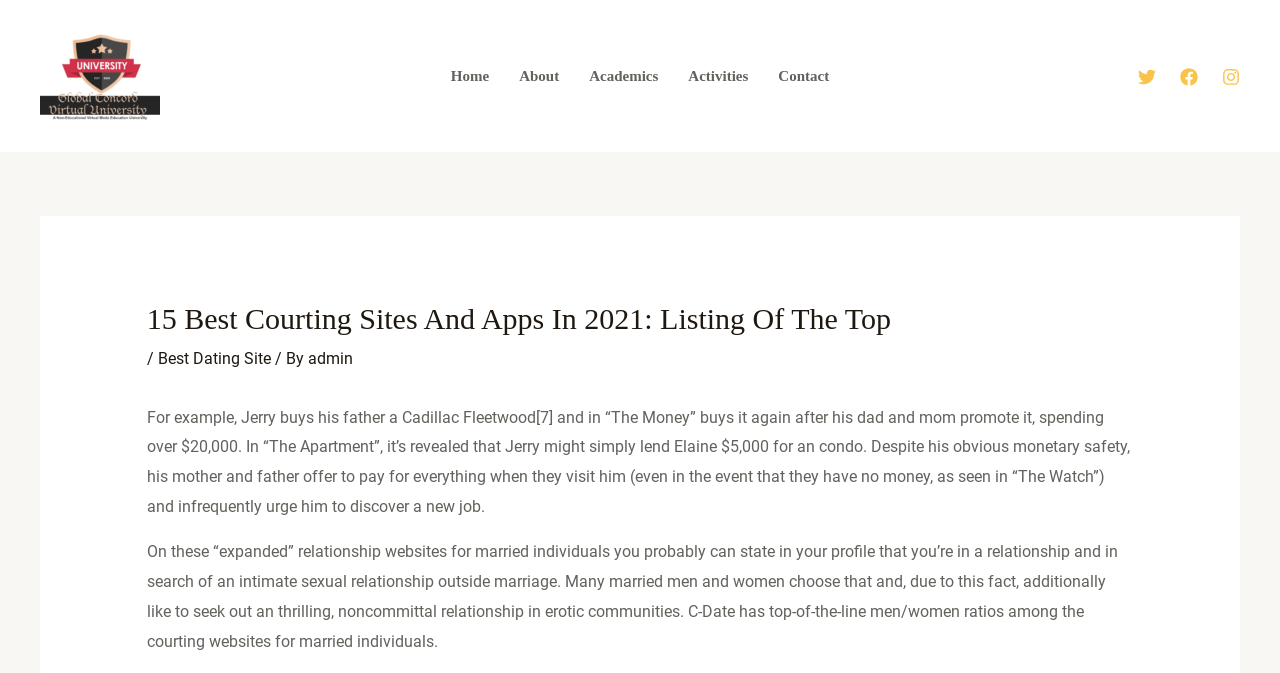Locate the bounding box coordinates of the element that should be clicked to fulfill the instruction: "Visit the About page".

[0.394, 0.042, 0.449, 0.184]